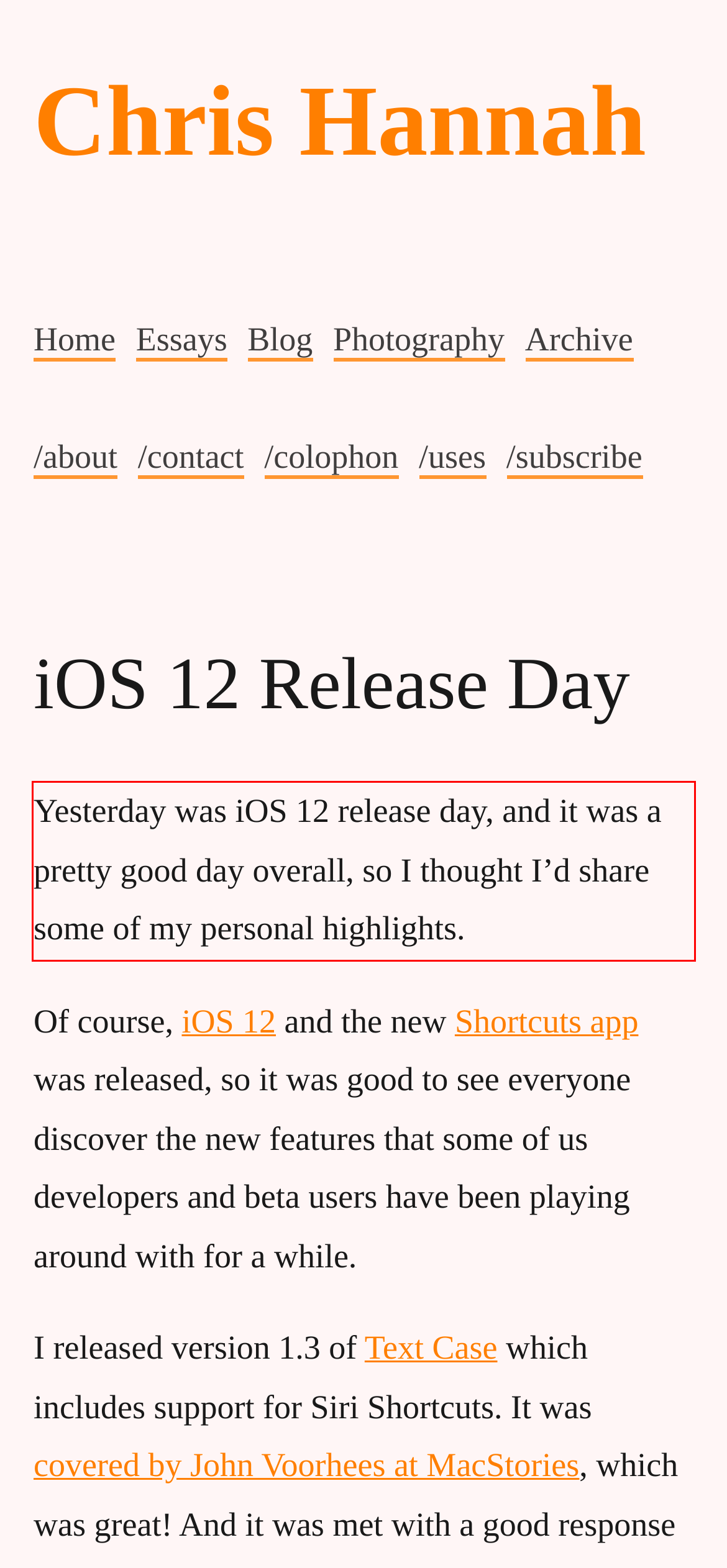Please examine the webpage screenshot containing a red bounding box and use OCR to recognize and output the text inside the red bounding box.

Yesterday was iOS 12 release day, and it was a pretty good day overall, so I thought I’d share some of my personal highlights.